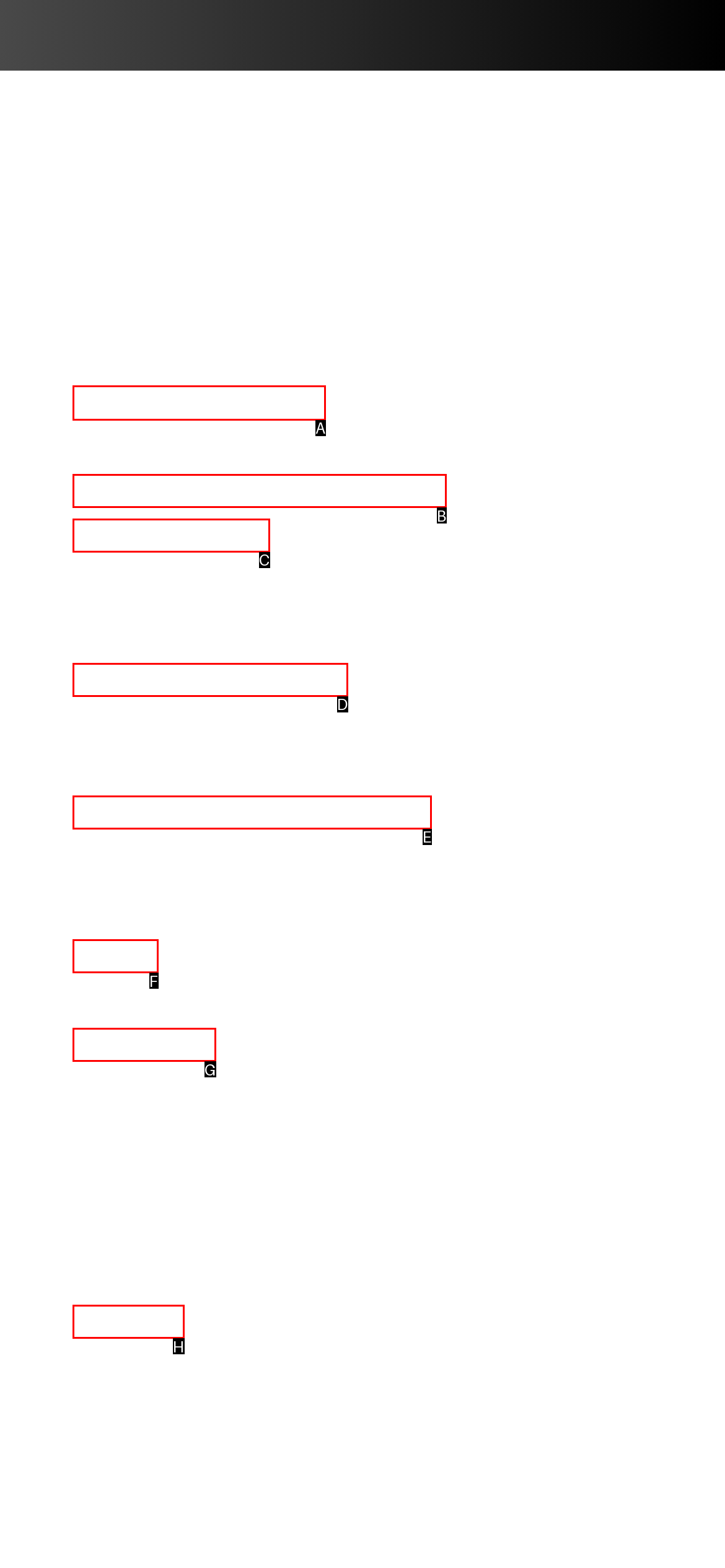Tell me which letter corresponds to the UI element that will allow you to Learn about Retracting Awnings. Answer with the letter directly.

A